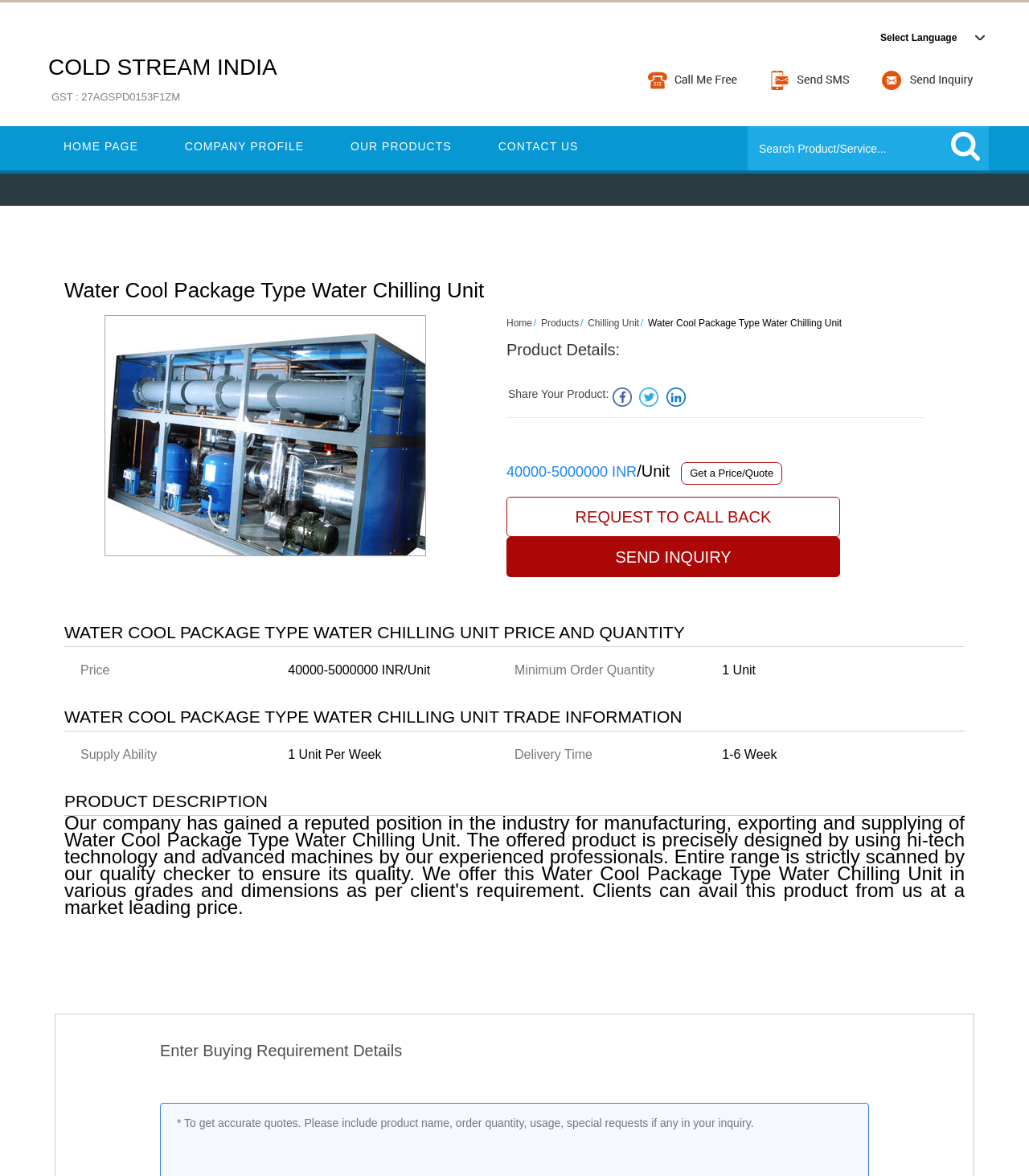How many links are there in the top navigation menu?
Answer the question with as much detail as you can, using the image as a reference.

The top navigation menu has four links: HOME PAGE, COMPANY PROFILE, OUR PRODUCTS, and CONTACT US.